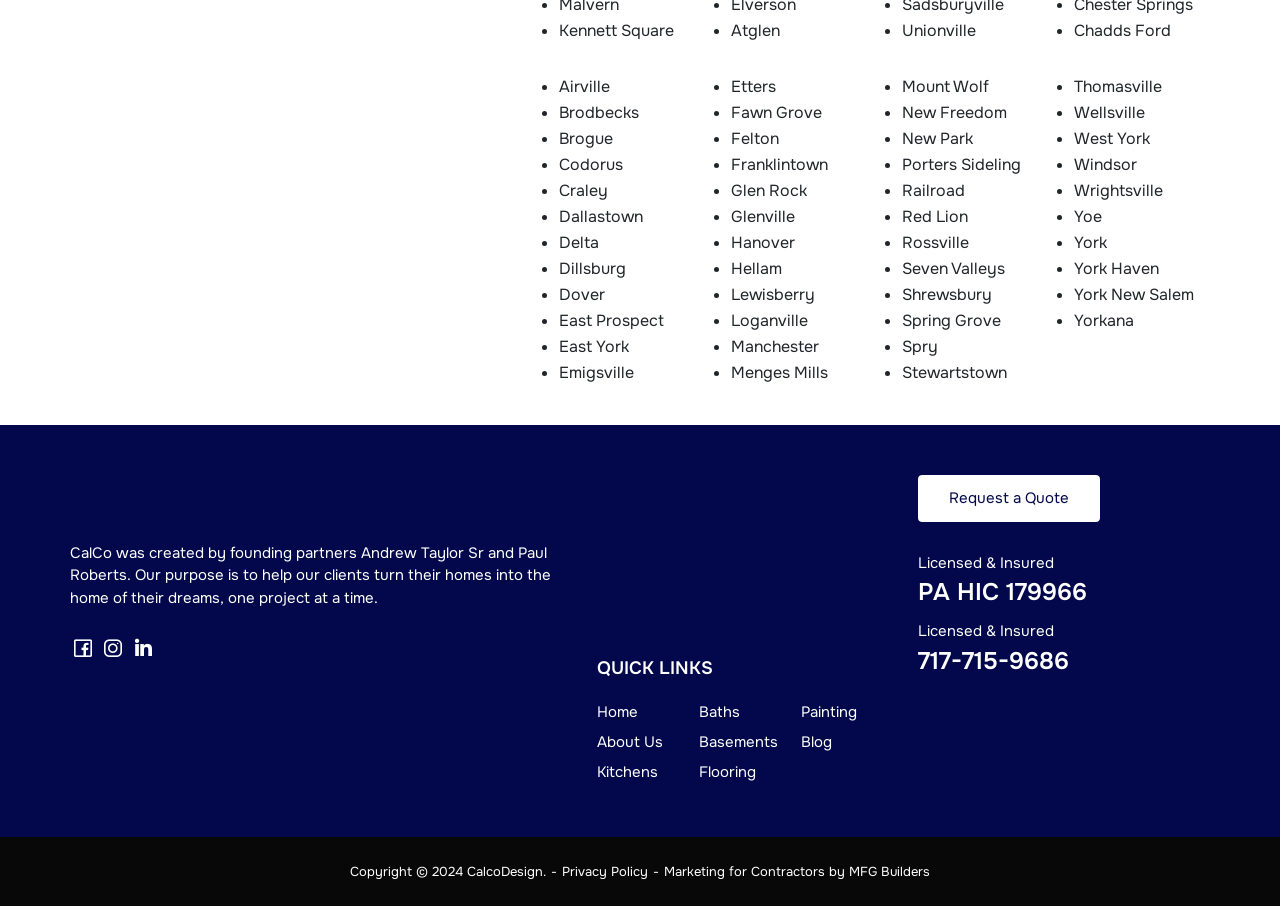Find the bounding box coordinates for the area you need to click to carry out the instruction: "Select Kennett Square". The coordinates should be four float numbers between 0 and 1, indicated as [left, top, right, bottom].

[0.437, 0.022, 0.527, 0.045]